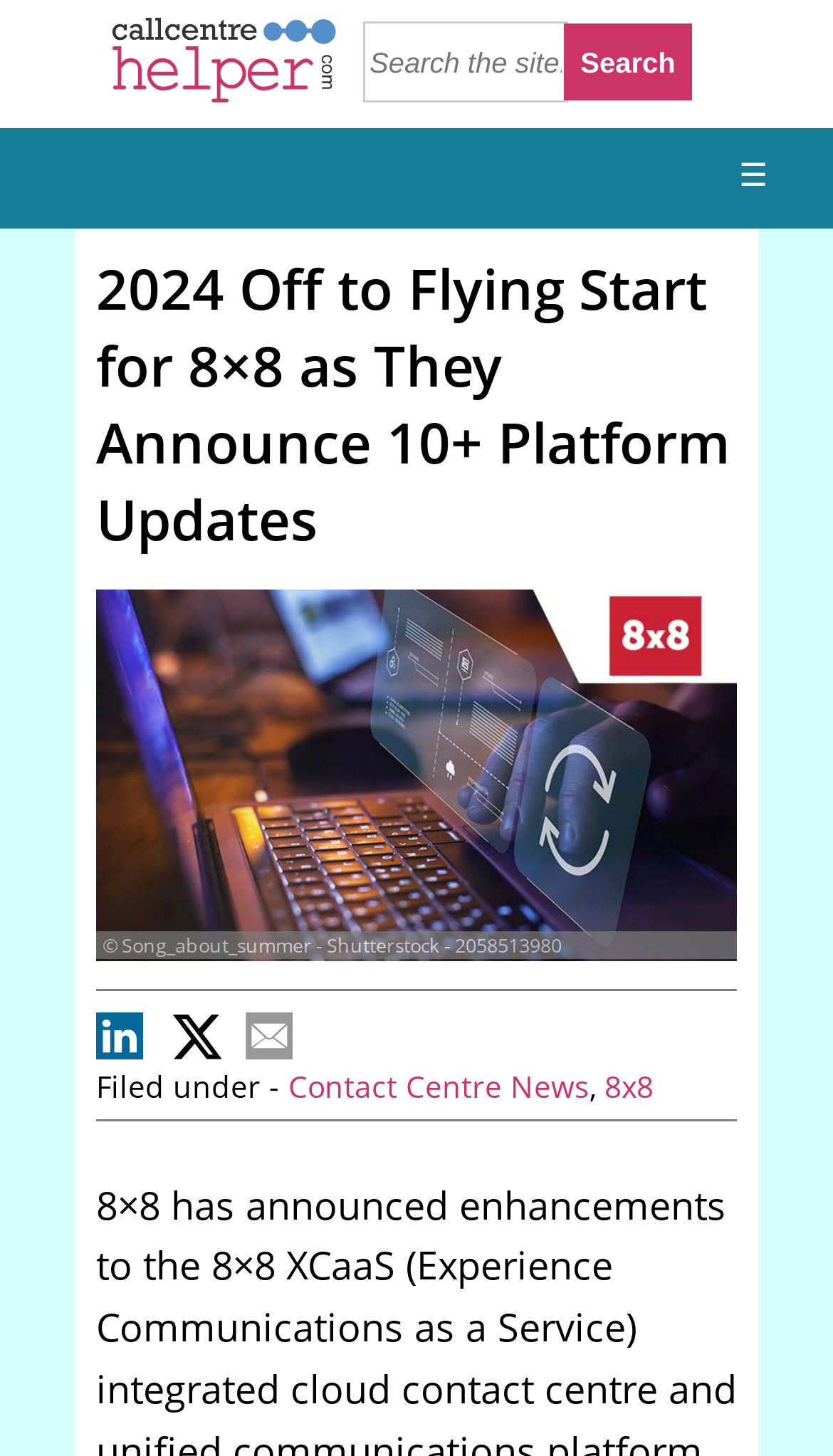What is the platform being updated?
Please look at the screenshot and answer using one word or phrase.

8×8 XCaaS